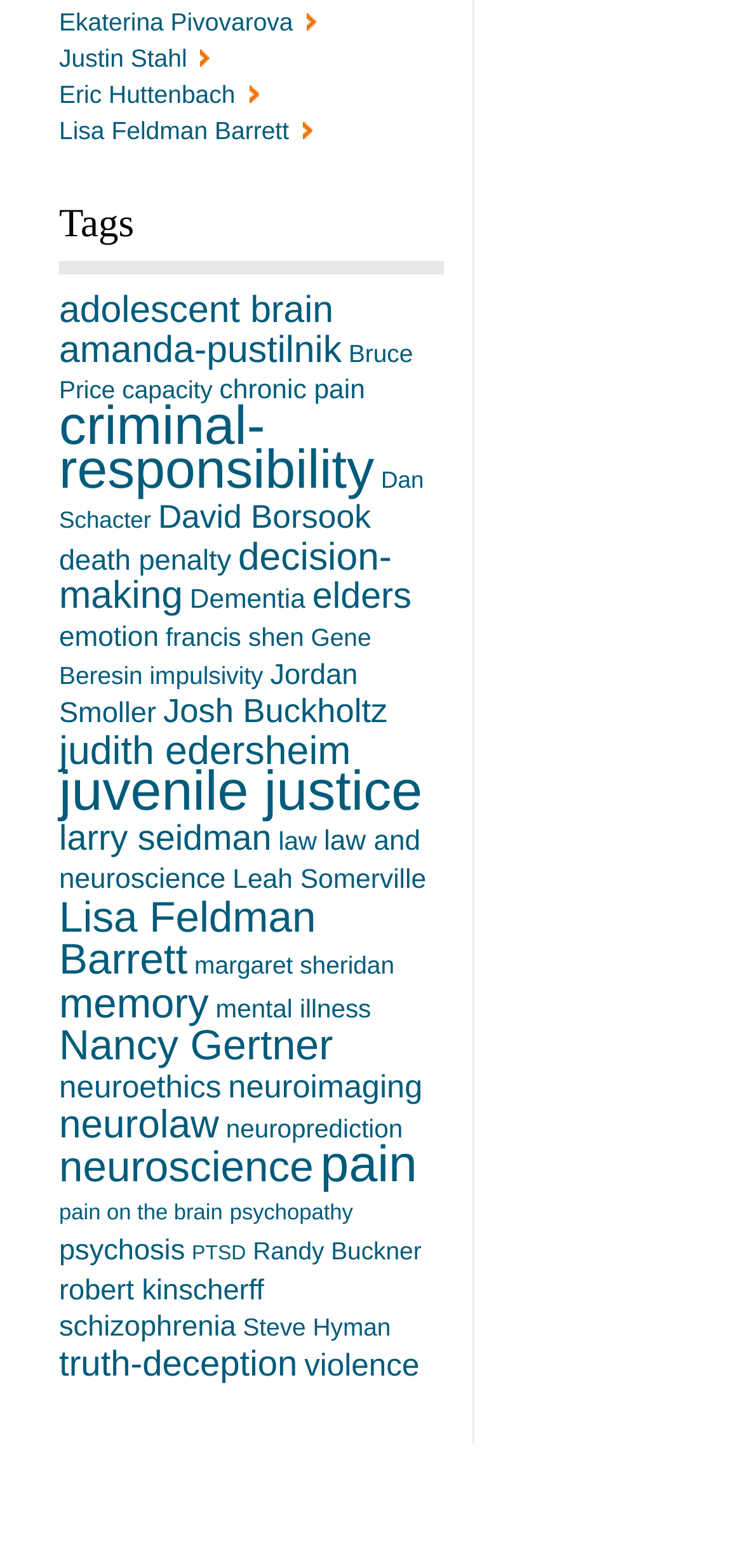Please locate the clickable area by providing the bounding box coordinates to follow this instruction: "Explore the tag 'adolescent brain'".

[0.079, 0.185, 0.449, 0.212]